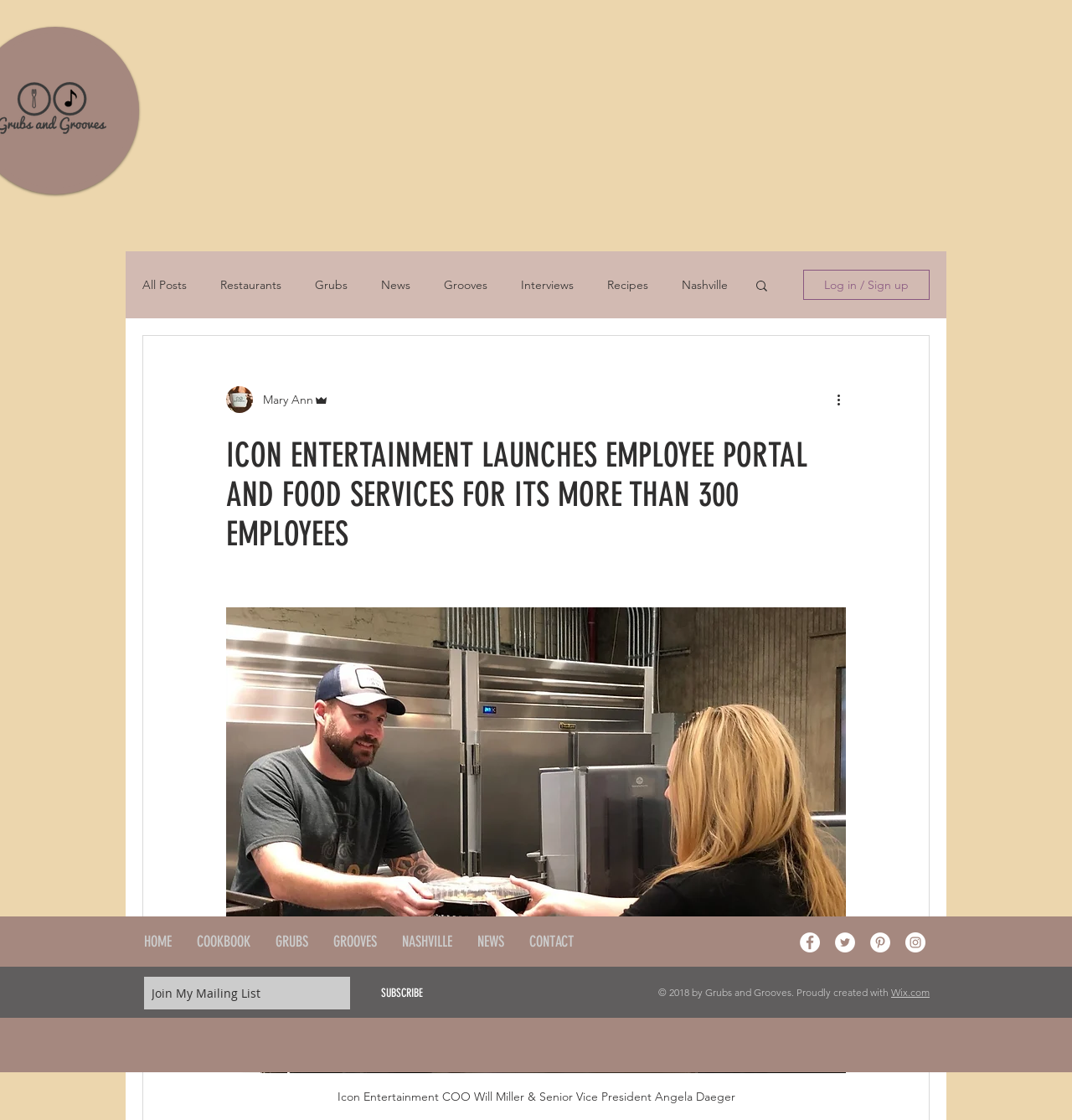Answer the following in one word or a short phrase: 
What is the name of the company that created the website?

Wix.com